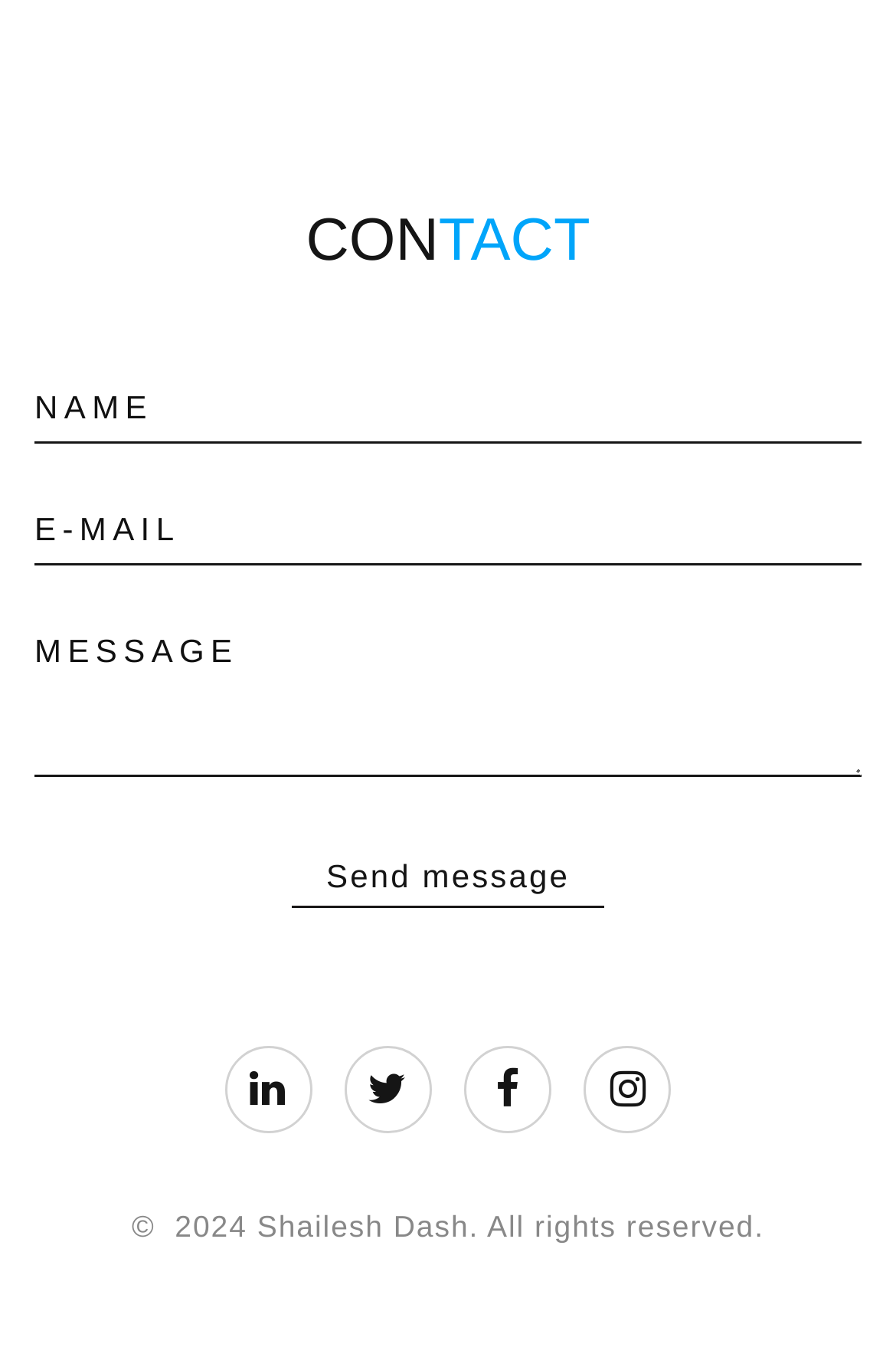Find the bounding box of the UI element described as follows: "Send message".

[0.326, 0.618, 0.674, 0.663]